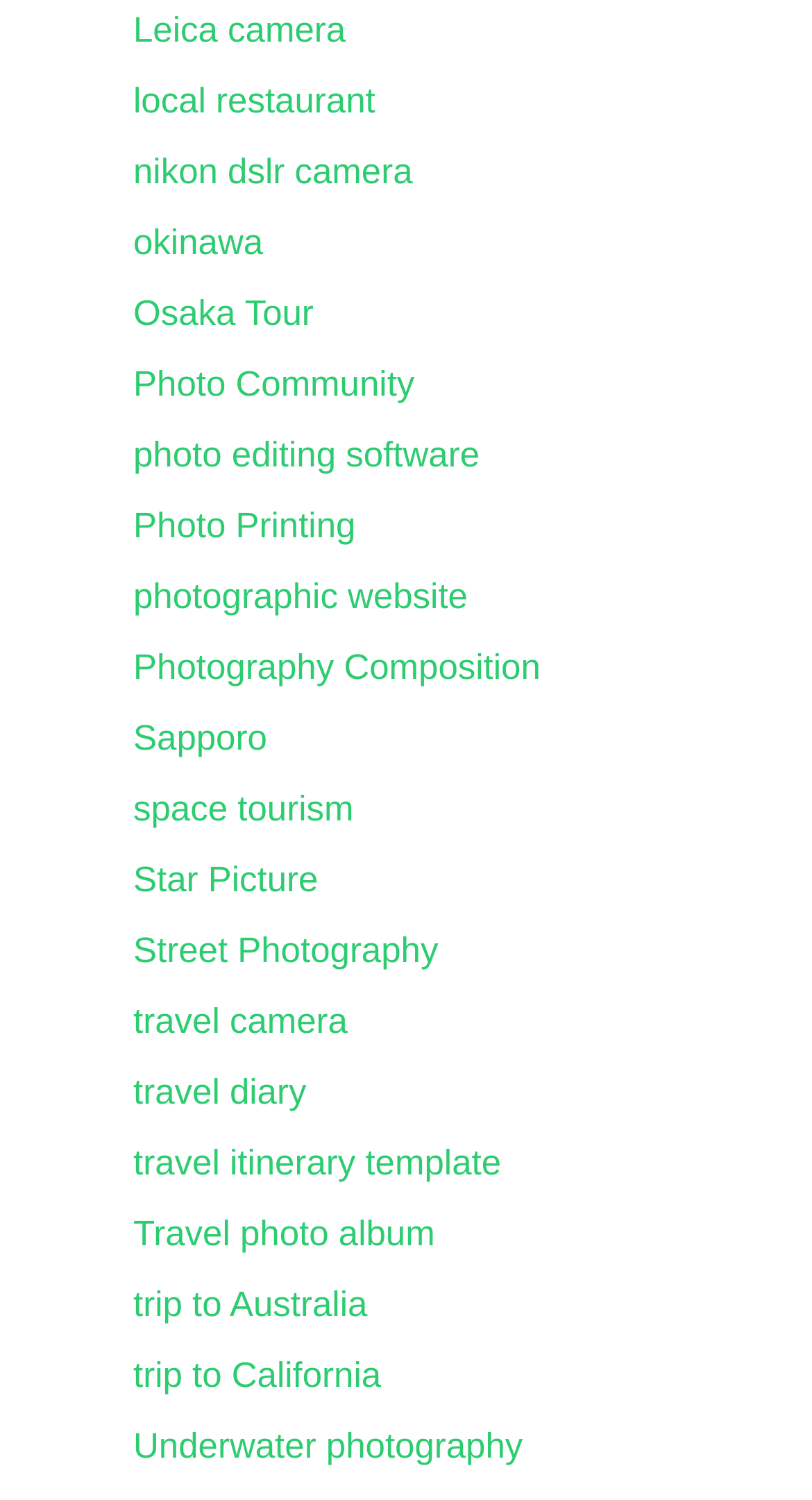Provide a brief response to the question below using one word or phrase:
What is the most popular camera brand?

Leica